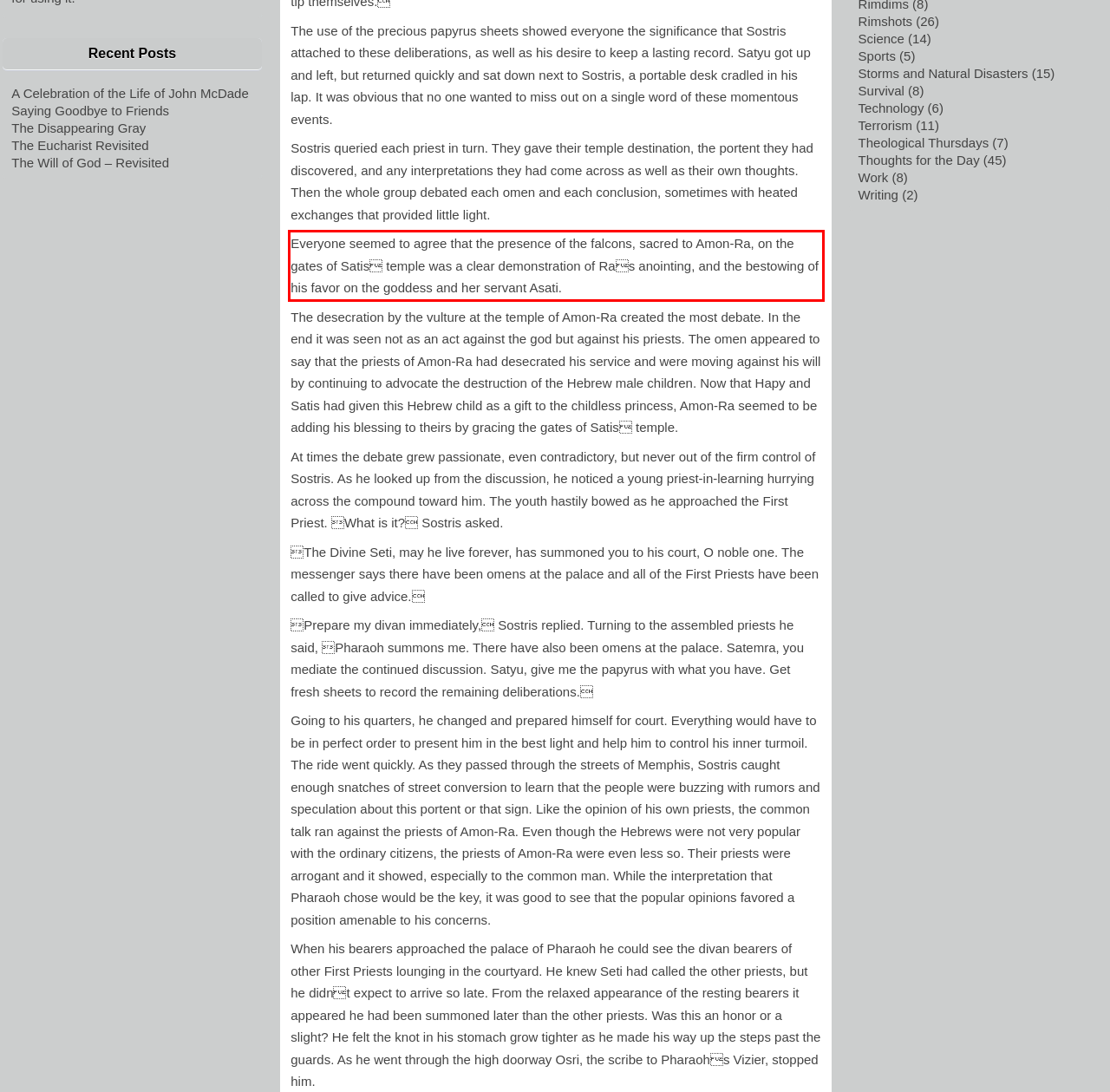In the given screenshot, locate the red bounding box and extract the text content from within it.

Everyone seemed to agree that the presence of the falcons, sacred to Amon-Ra, on the gates of Satis temple was a clear demonstration of Ras anointing, and the bestowing of his favor on the goddess and her servant Asati.